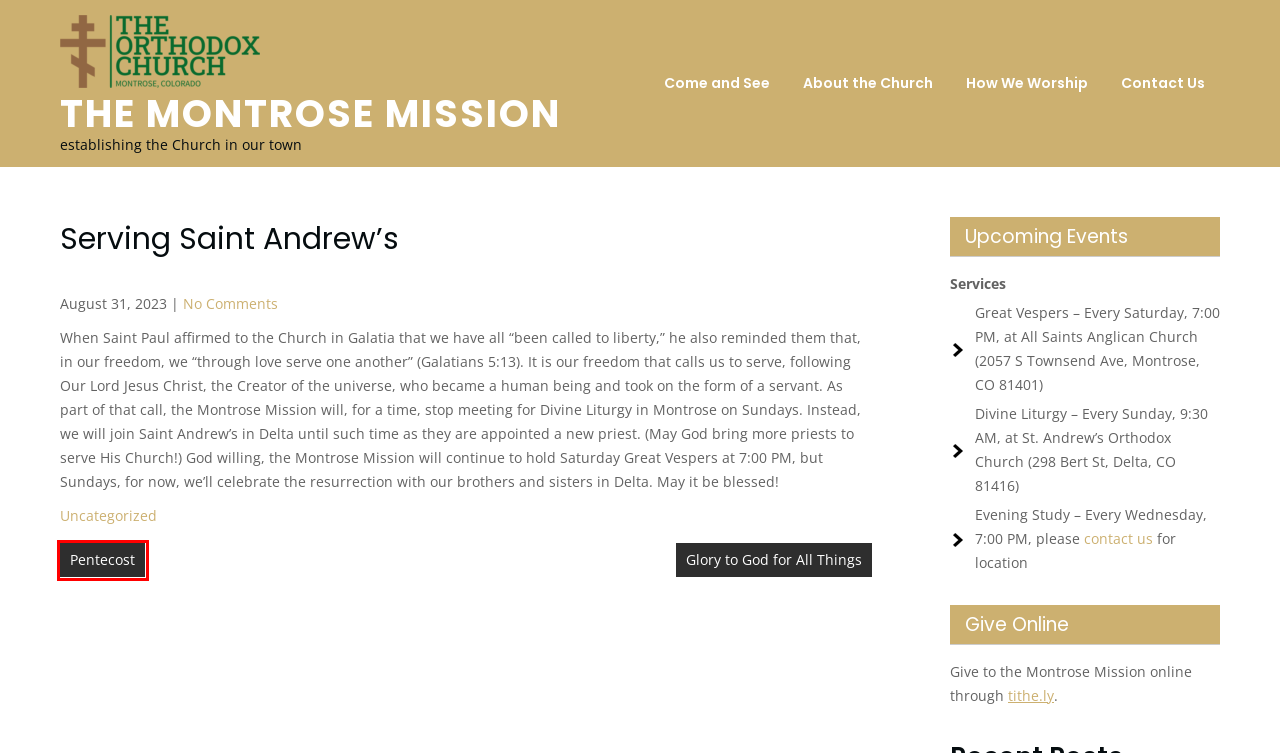Observe the provided screenshot of a webpage with a red bounding box around a specific UI element. Choose the webpage description that best fits the new webpage after you click on the highlighted element. These are your options:
A. Pentecost - The Montrose Mission
B. Uncategorized - The Montrose Mission
C. The Montrose Mission - Come and See
D. About the Church - The Montrose Mission
E. Tithe.ly Giving
F. Glory to God for All Things - The Montrose Mission
G. How We Worship - The Montrose Mission
H. Contact Us - The Montrose Mission

A